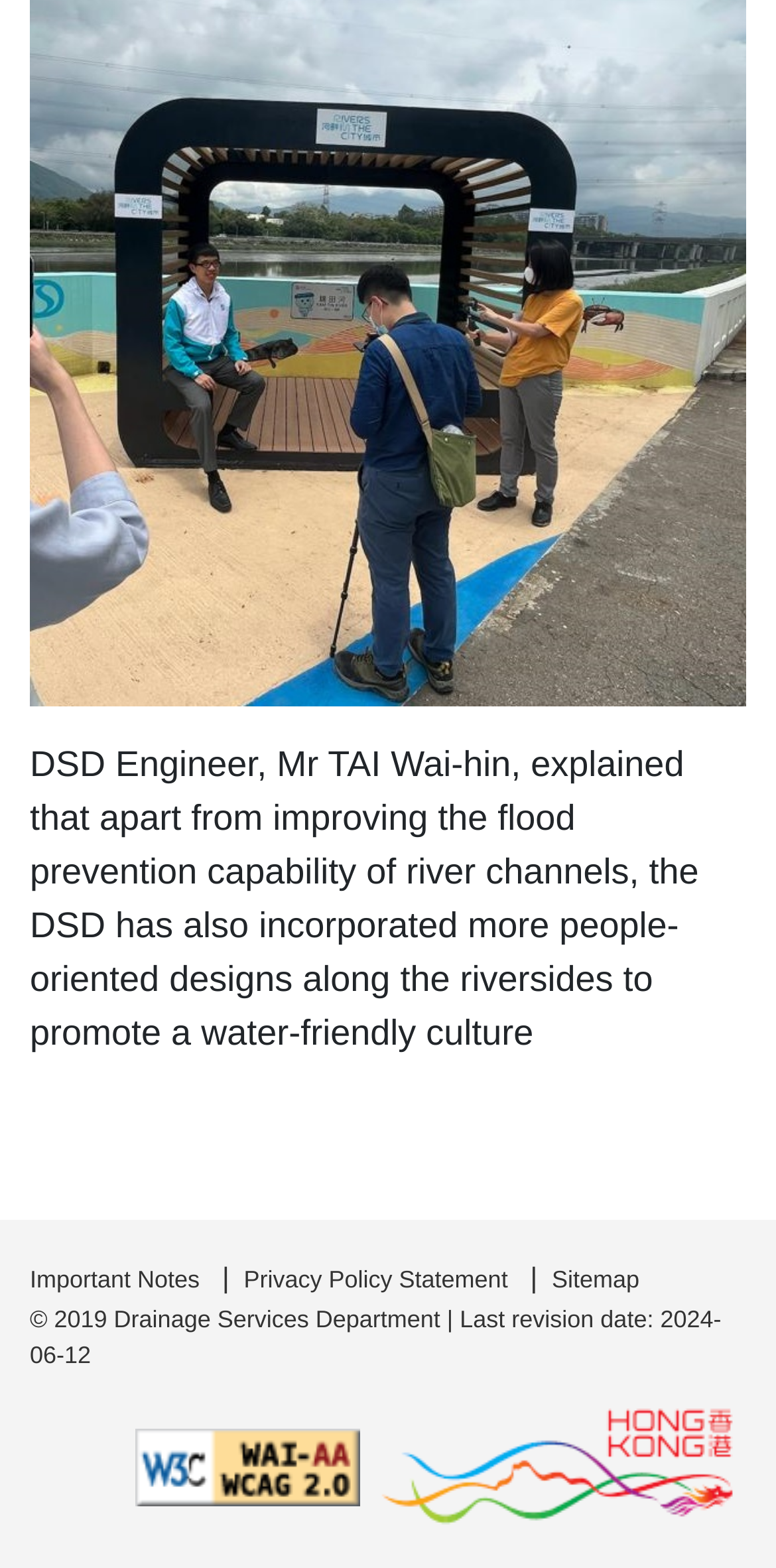Please find the bounding box for the UI component described as follows: "Important Notes".

[0.038, 0.803, 0.257, 0.828]